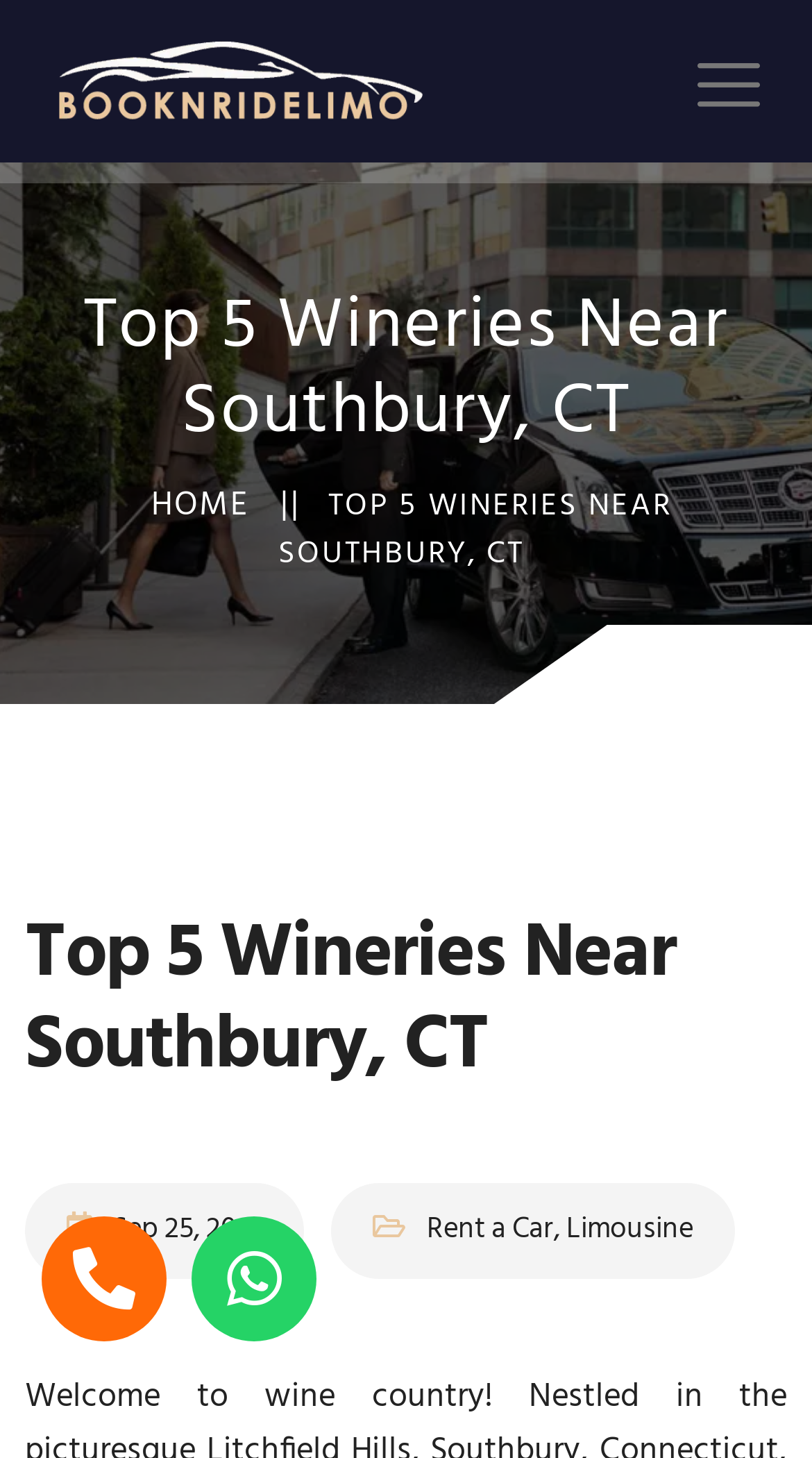Elaborate on the information and visuals displayed on the webpage.

The webpage is about wine country in Southbury, Connecticut, and features a list of top 5 wineries near the area. At the top left corner, there is a logo of "Book & Ride Limo" with a link to the homepage. Below the logo, there is a heading that reads "Top 5 Wineries Near Southbury, CT" in a prominent font size. 

To the right of the logo, there is a link to the homepage labeled "HOME" with a separator symbol. Next to it, there is a static text "TOP 5 WINERIES NEAR SOUTHBURY, CT" in a slightly smaller font size. 

Further down, there is another heading with the same text "Top 5 Wineries Near Southbury, CT" but in a larger font size, taking up most of the width of the page. Below this heading, there are two static texts, one on the left showing the date "Sep 25, 2021" and another on the right showing the text "Rent a Car, Limousine". 

At the bottom of the page, there are two links, one for "WhatsApp Chat" and another for "Phone Number", positioned side by side.